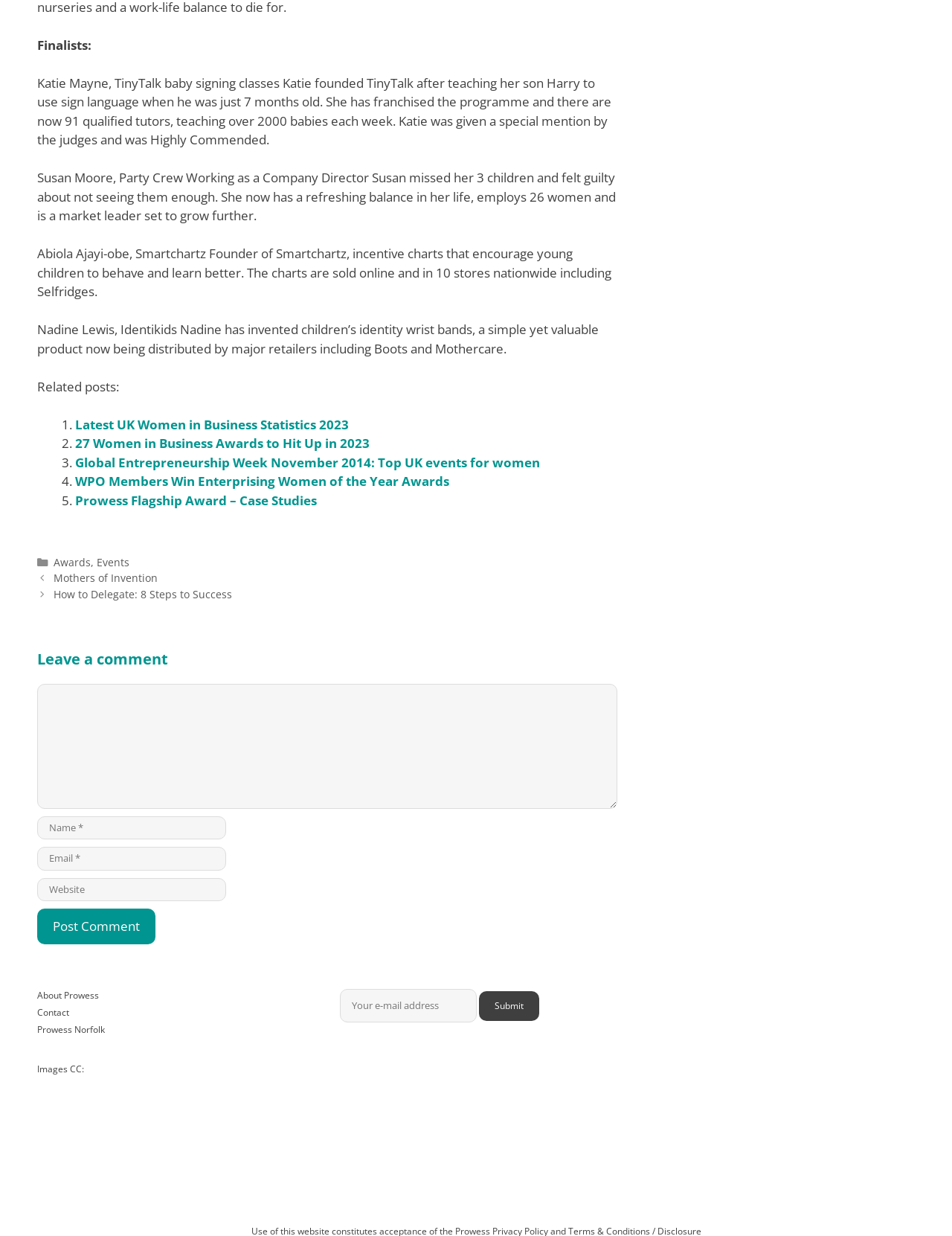Locate the bounding box coordinates of the element that needs to be clicked to carry out the instruction: "Click on the 'Post Comment' button". The coordinates should be given as four float numbers ranging from 0 to 1, i.e., [left, top, right, bottom].

[0.039, 0.735, 0.163, 0.764]